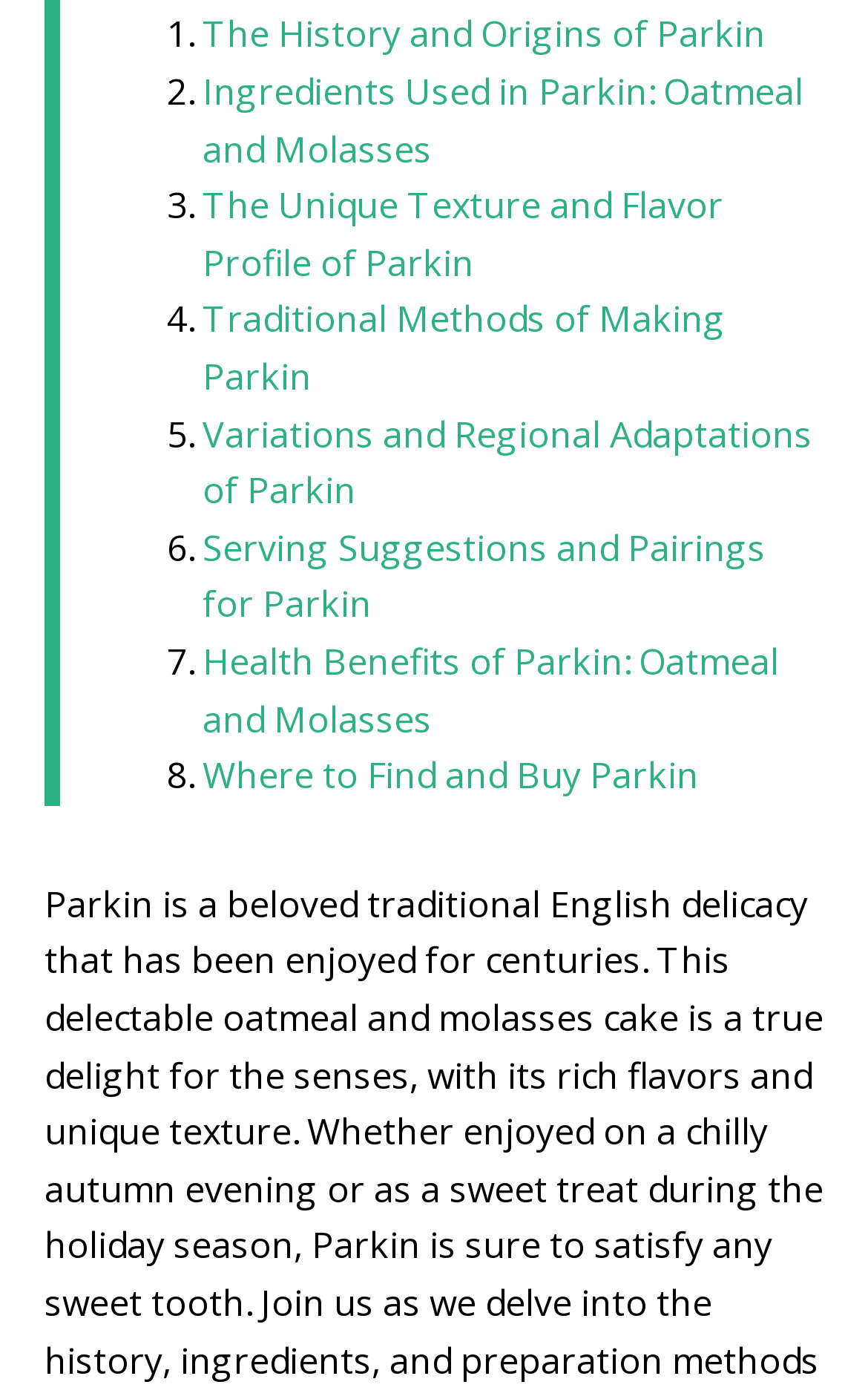Identify the bounding box coordinates for the element that needs to be clicked to fulfill this instruction: "Explore traditional methods of making Parkin". Provide the coordinates in the format of four float numbers between 0 and 1: [left, top, right, bottom].

[0.233, 0.211, 0.836, 0.286]